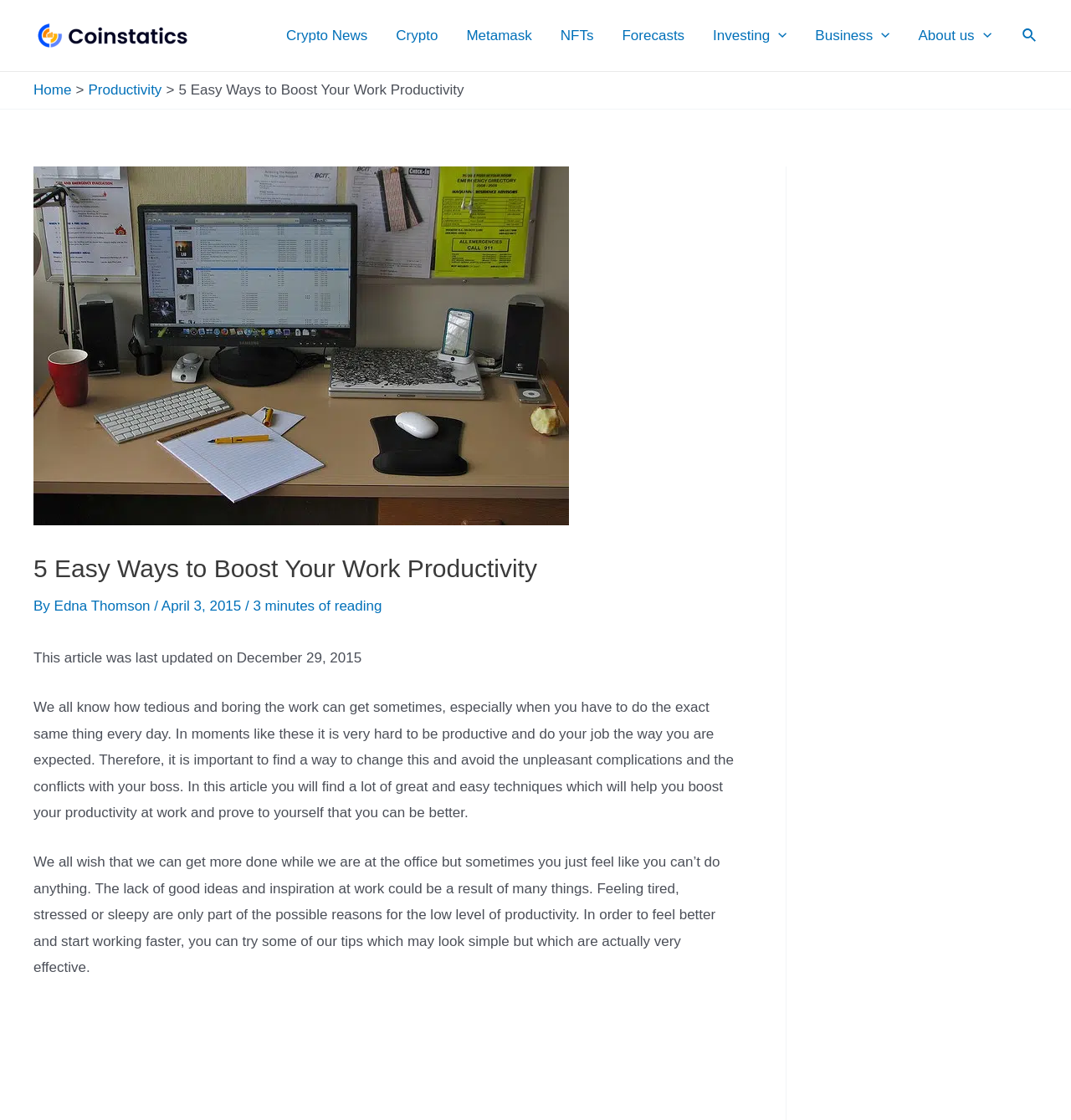How long does it take to read the article?
Look at the screenshot and respond with one word or a short phrase.

3 minutes